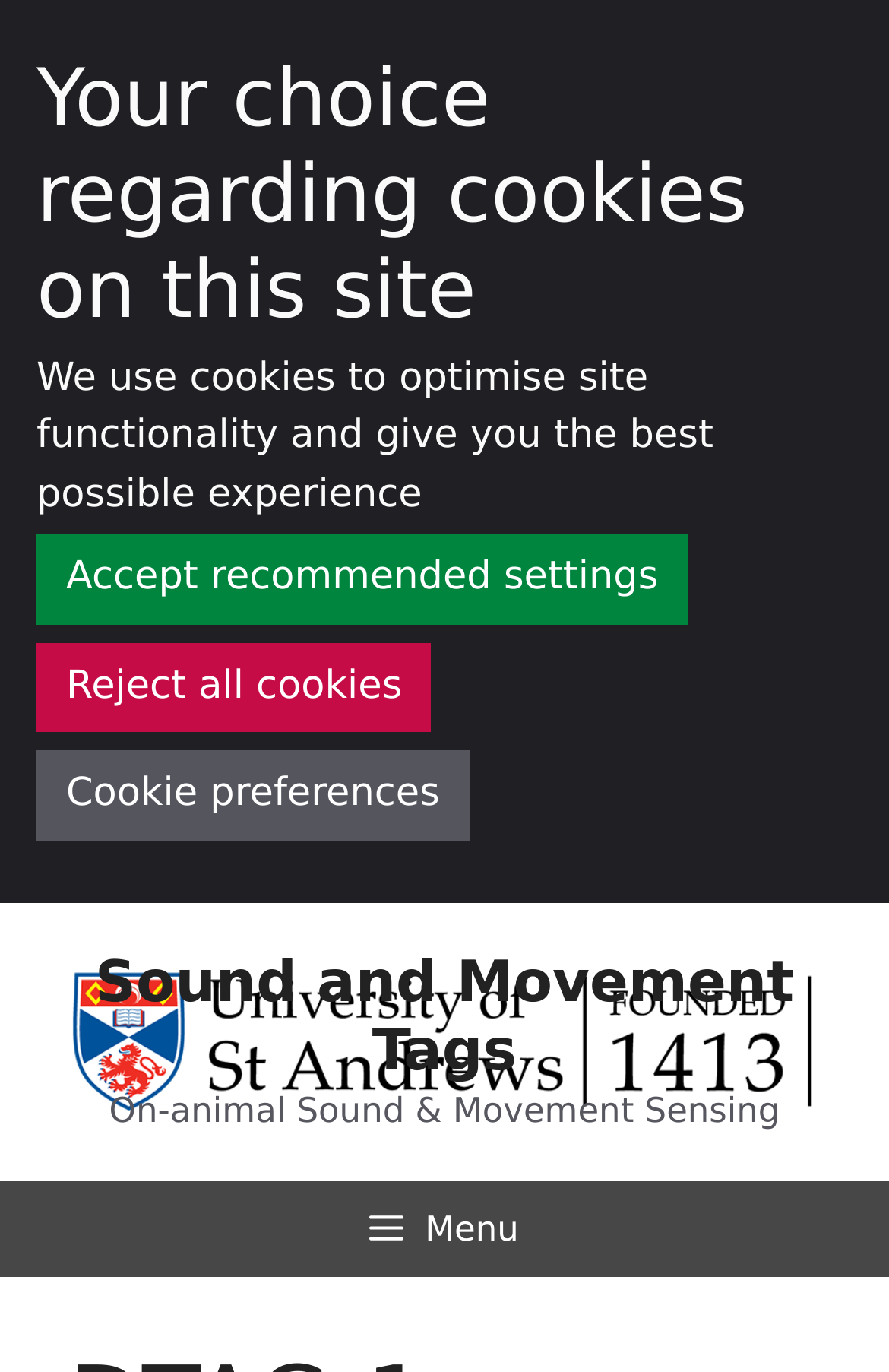Predict the bounding box of the UI element based on this description: "Menu".

[0.059, 0.861, 0.941, 0.931]